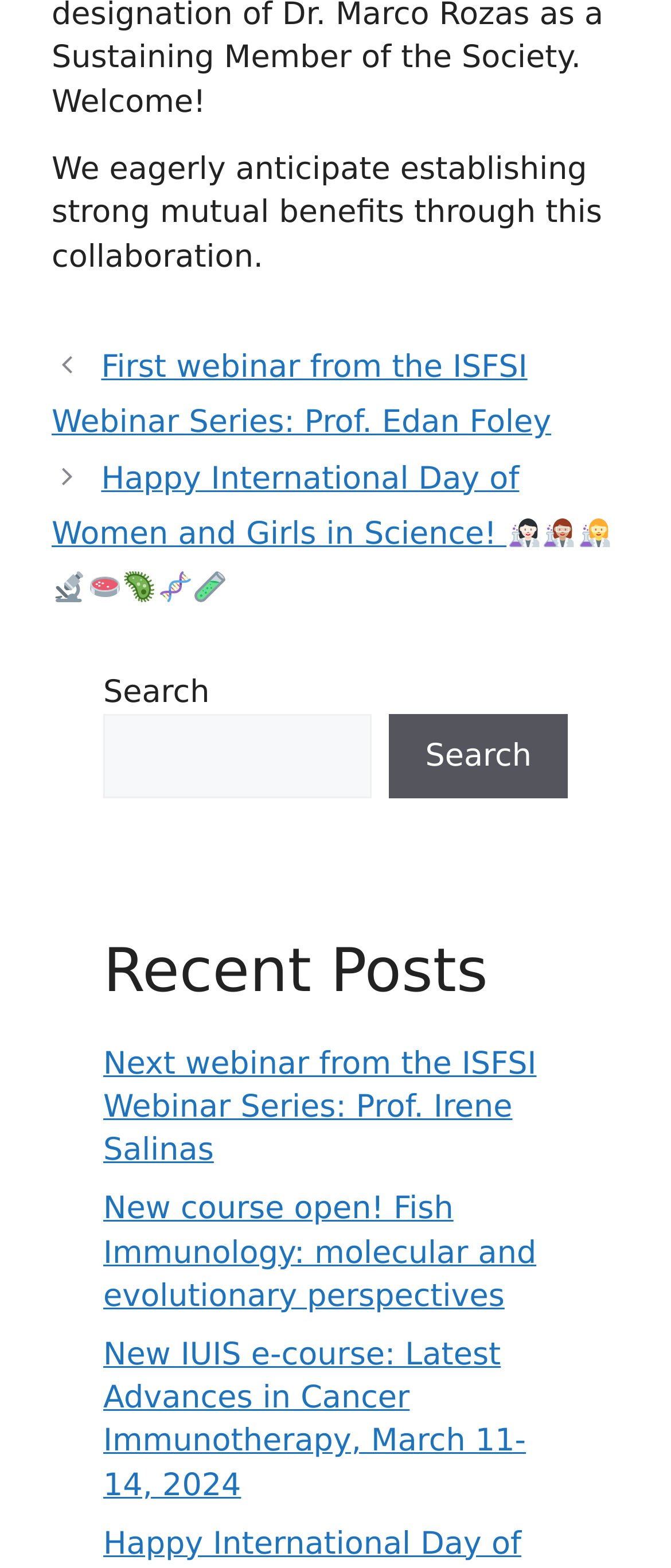Refer to the screenshot and give an in-depth answer to this question: What is the text above the 'Posts' navigation?

I looked at the top section of the webpage and found a static text element with the given text, which is located above the 'Posts' navigation section.